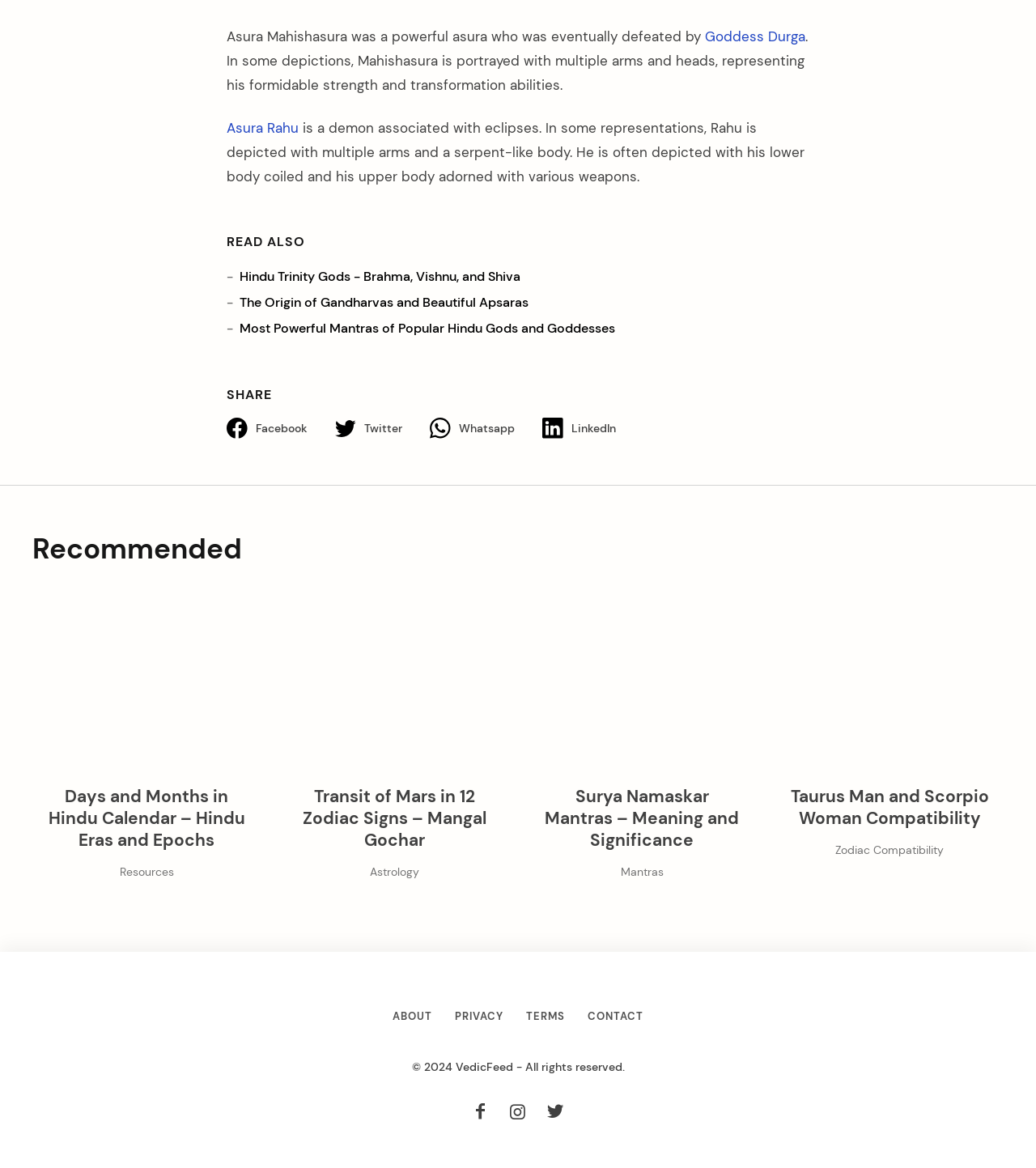Show the bounding box coordinates for the HTML element as described: "Asura Rahu".

[0.219, 0.102, 0.288, 0.117]